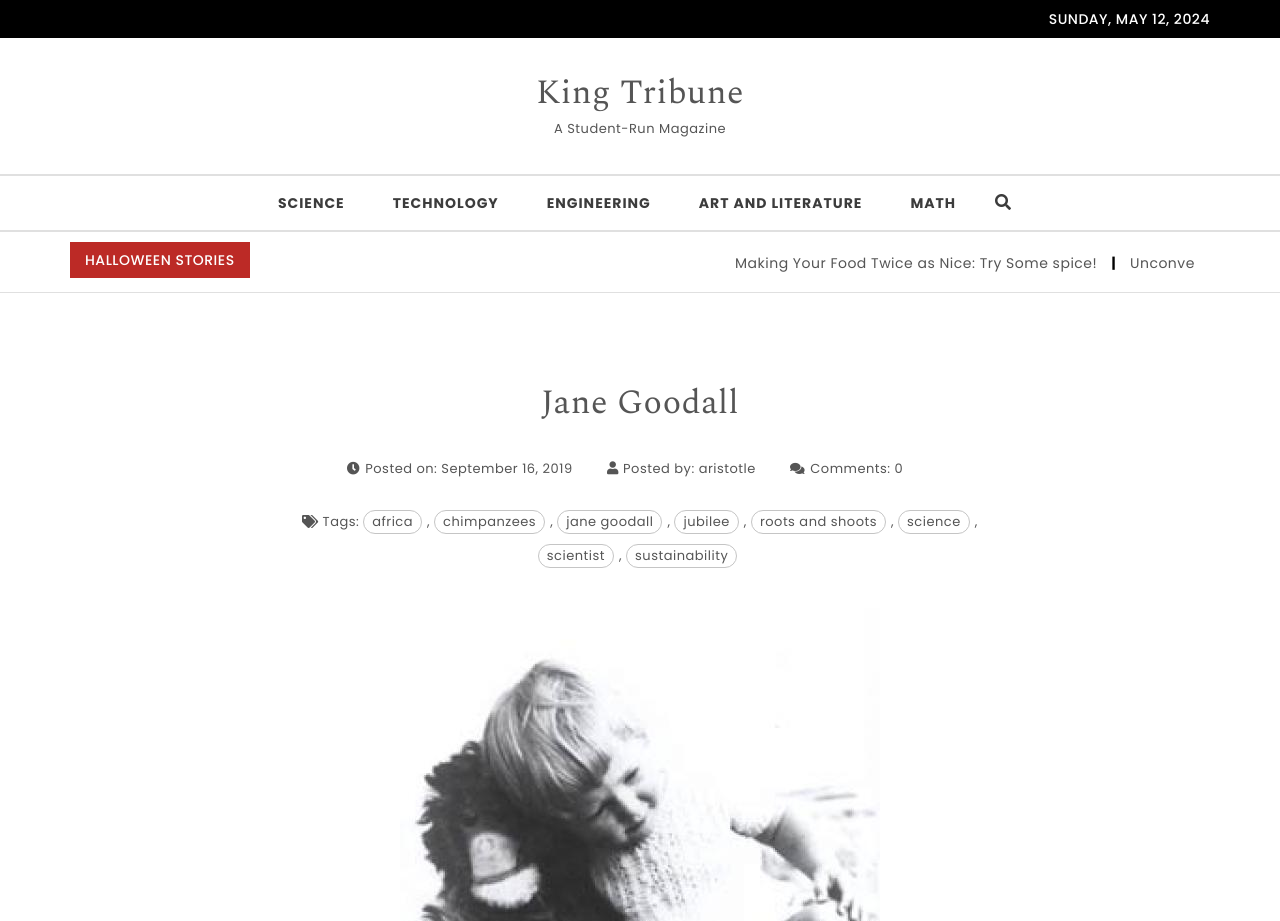Identify the bounding box coordinates of the specific part of the webpage to click to complete this instruction: "Explore the 'roots and shoots' tag".

[0.587, 0.554, 0.692, 0.58]